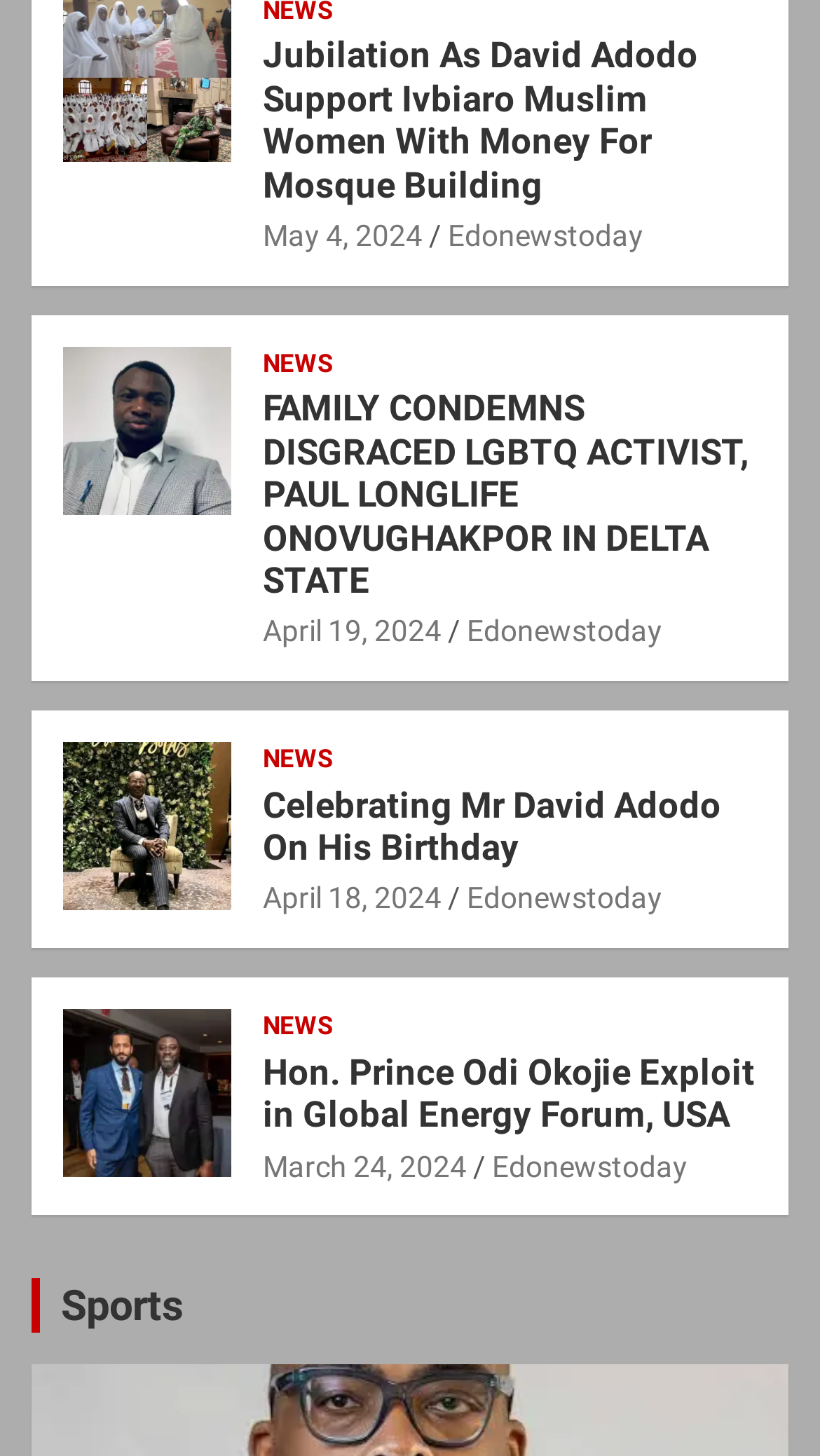Determine the coordinates of the bounding box for the clickable area needed to execute this instruction: "Explore Sports section".

[0.038, 0.878, 0.962, 0.916]